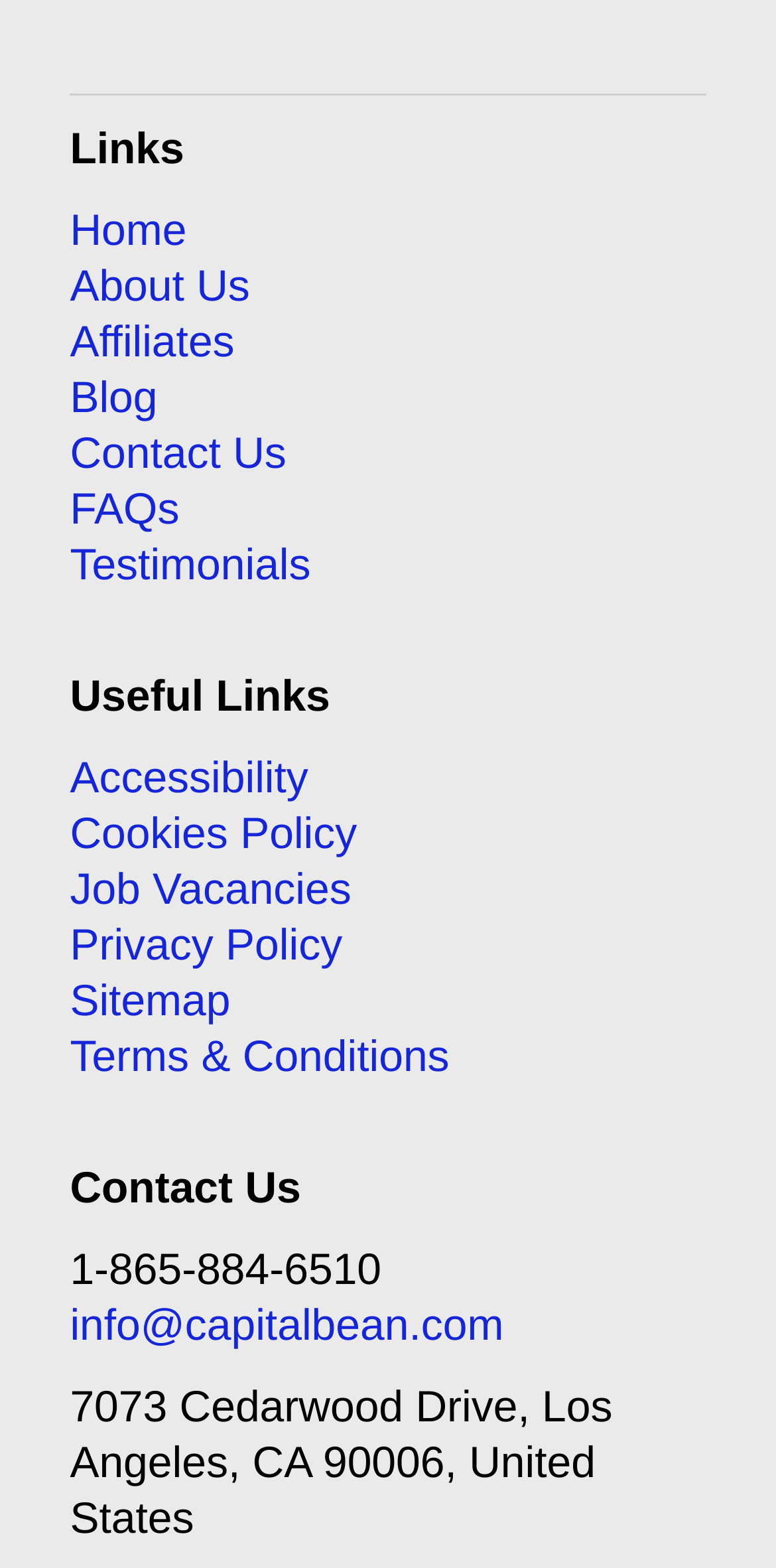Pinpoint the bounding box coordinates of the clickable element needed to complete the instruction: "go to home page". The coordinates should be provided as four float numbers between 0 and 1: [left, top, right, bottom].

[0.09, 0.131, 0.241, 0.163]